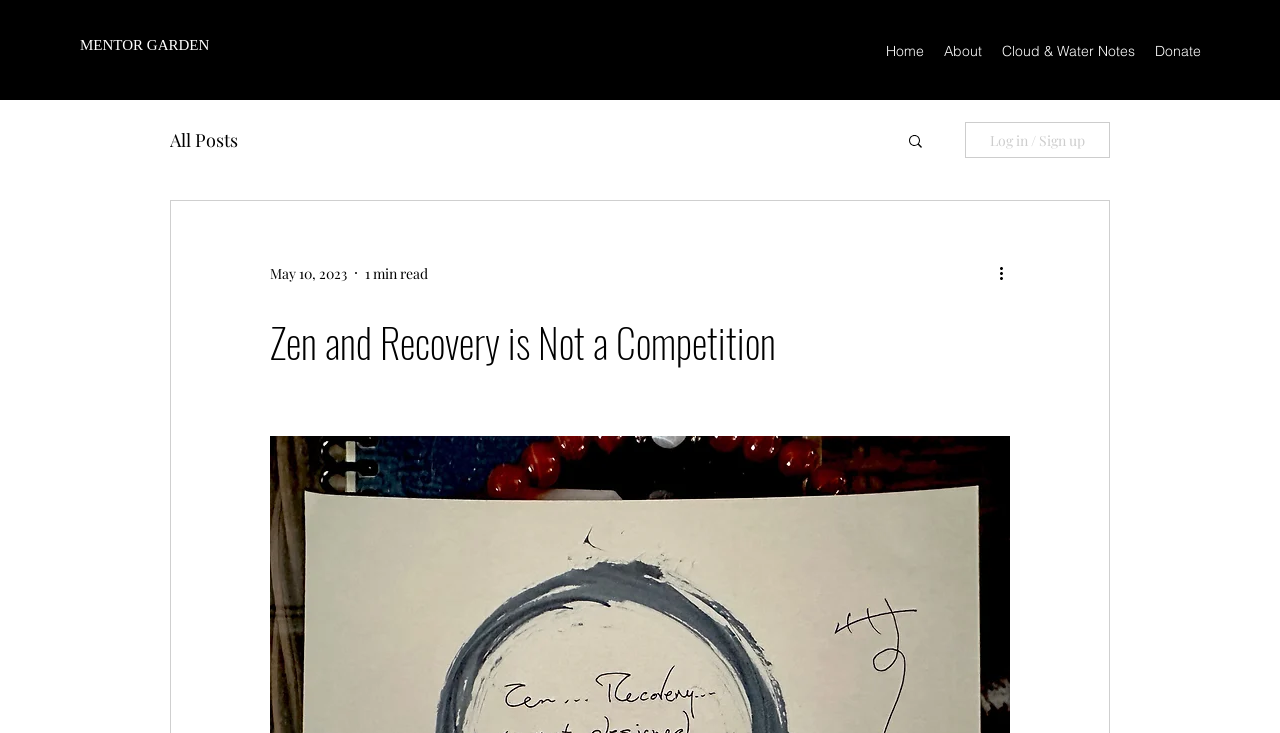Select the bounding box coordinates of the element I need to click to carry out the following instruction: "go to home page".

[0.684, 0.049, 0.73, 0.09]